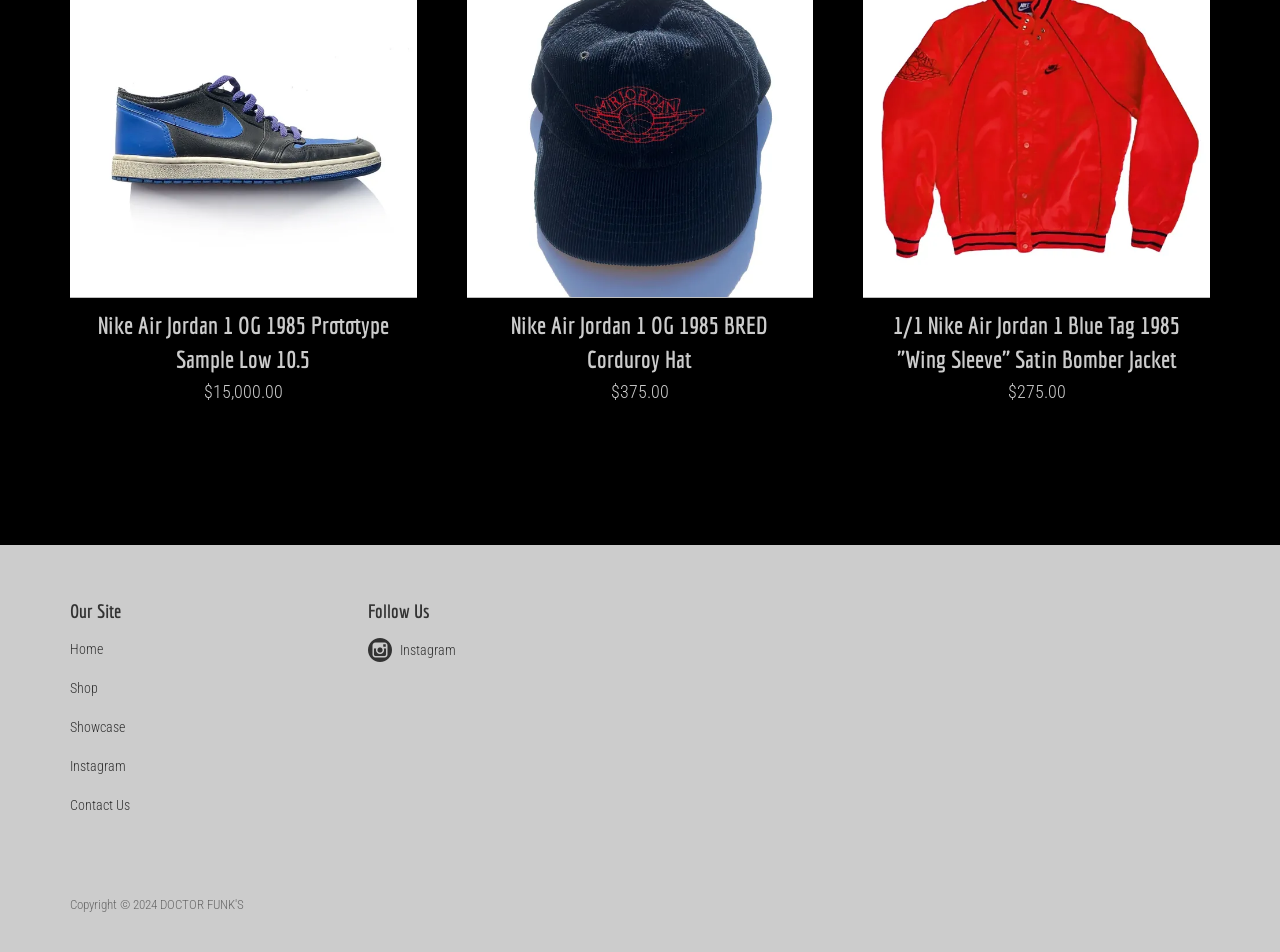Respond to the following question using a concise word or phrase: 
How many navigation links are there?

5